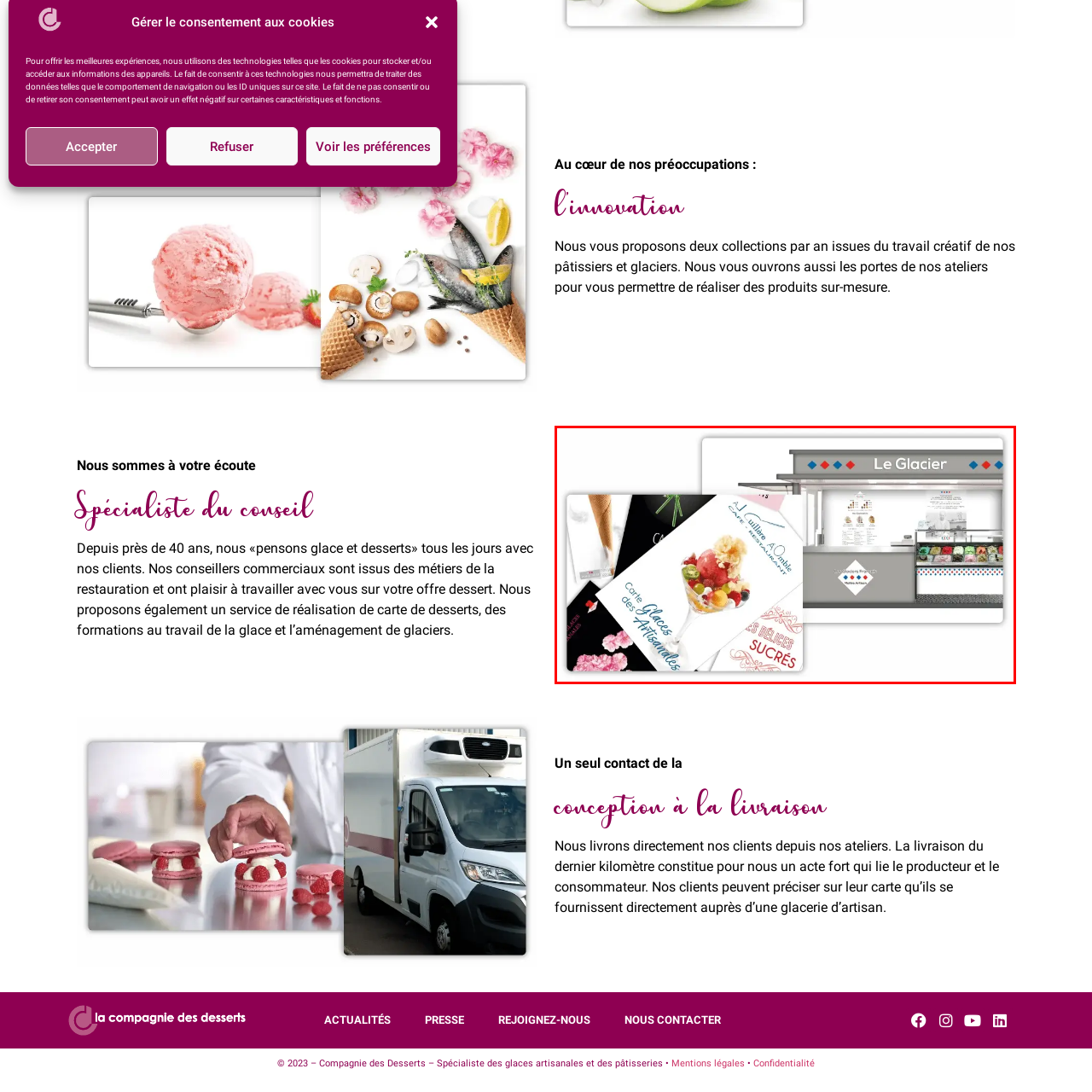What is displayed behind the glass partition at the service counter?
Pay attention to the segment of the image within the red bounding box and offer a detailed answer to the question.

The service counter on the right side of the image has a glass partition behind which an array of colorful ice cream tubs are attractively displayed, inviting patrons to explore the offerings.